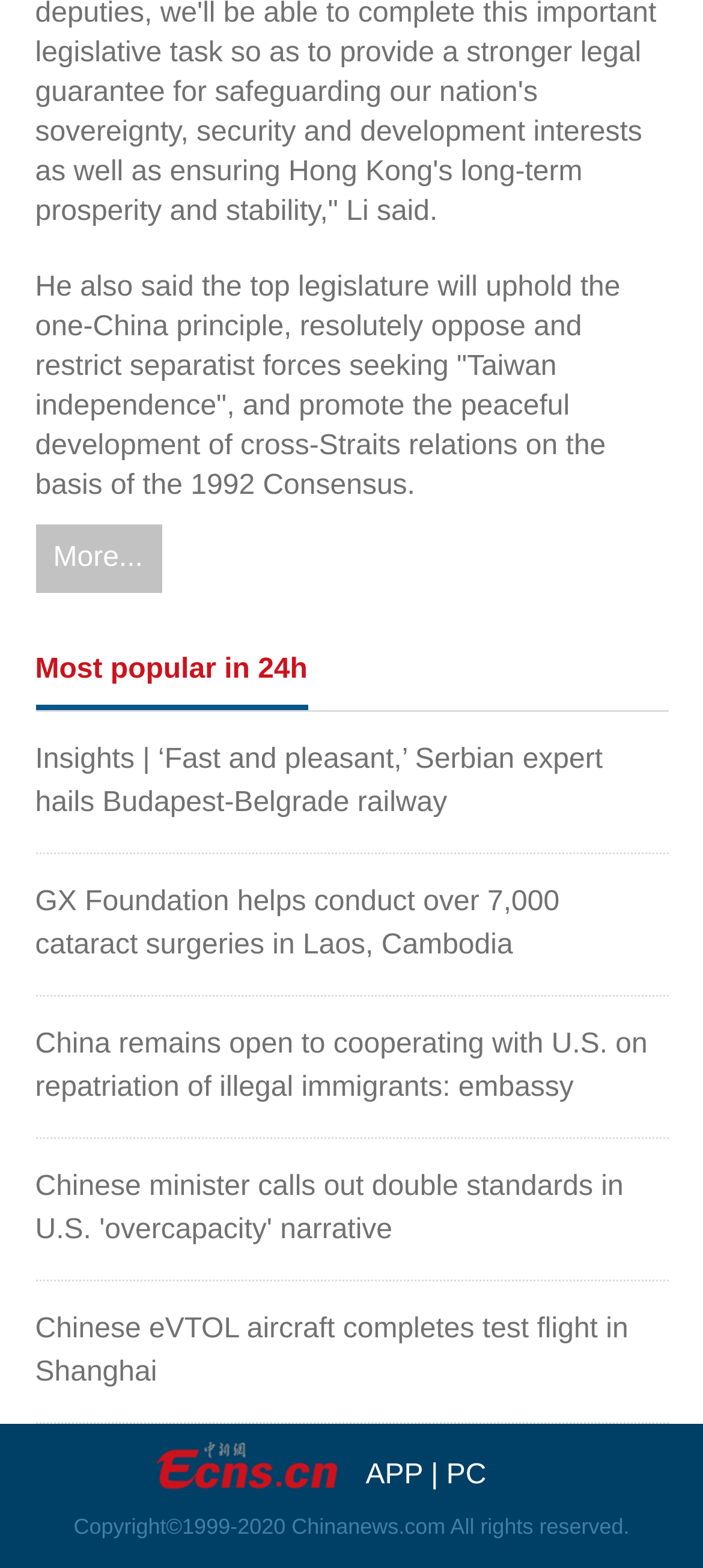Please answer the following question as detailed as possible based on the image: 
What is the copyright year range?

The copyright year range is mentioned at the bottom of the webpage, stating 'Copyright©1999-2020 Chinanews.com All rights reserved'.